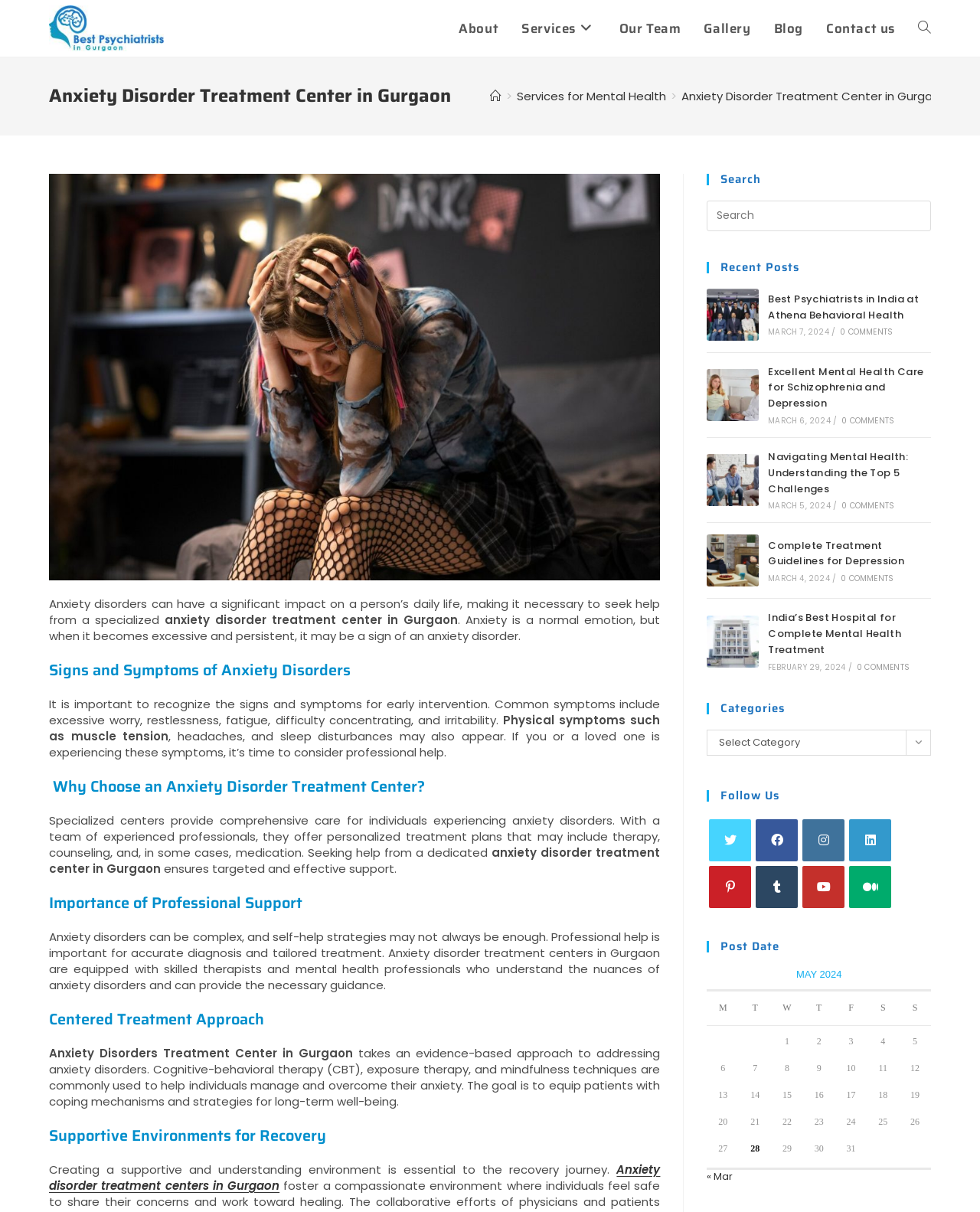What are the common symptoms of anxiety disorders?
Based on the visual, give a brief answer using one word or a short phrase.

Excessive worry, restlessness, fatigue